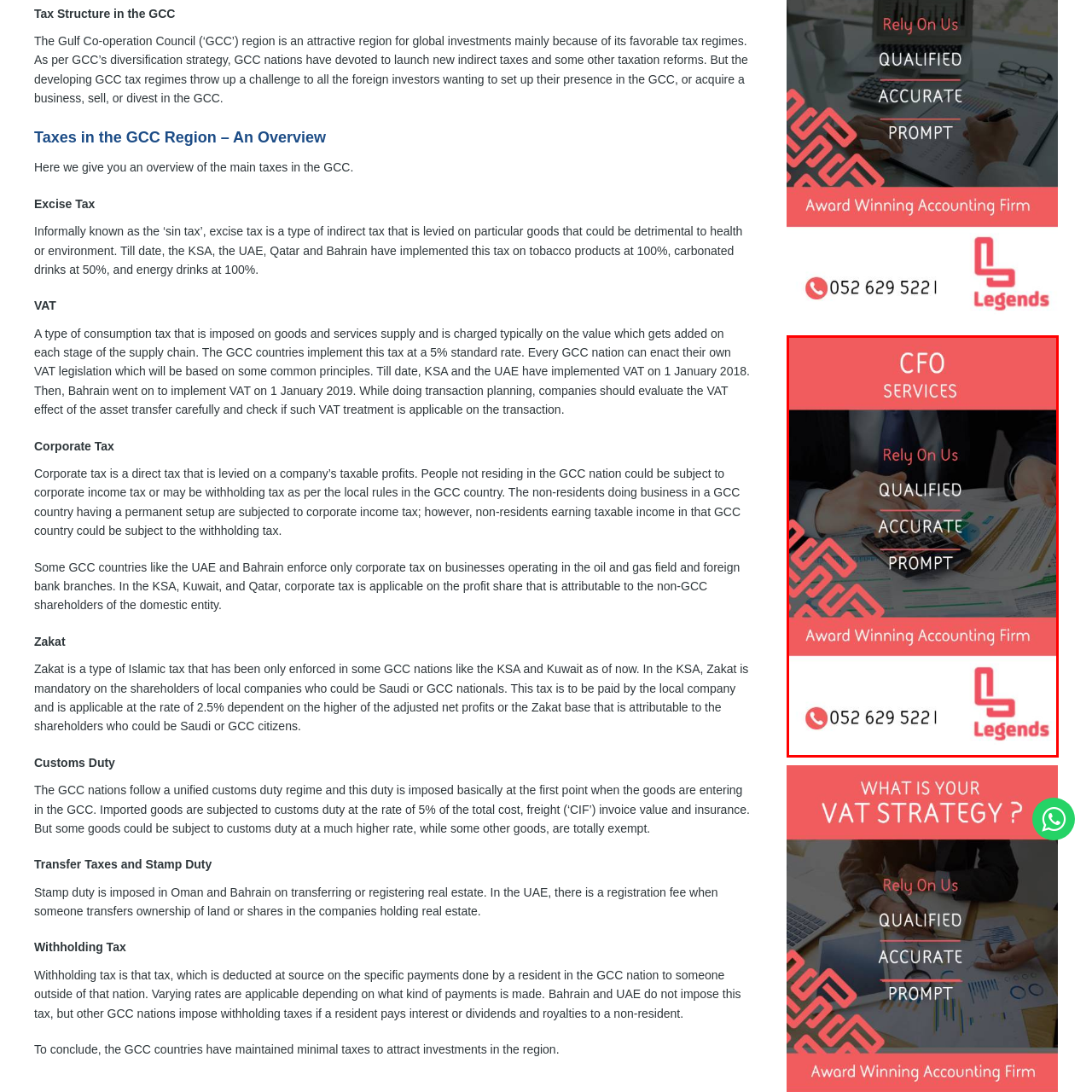View the image highlighted in red and provide one word or phrase: What is the phone number provided for potential clients to reach out?

052 629 5221